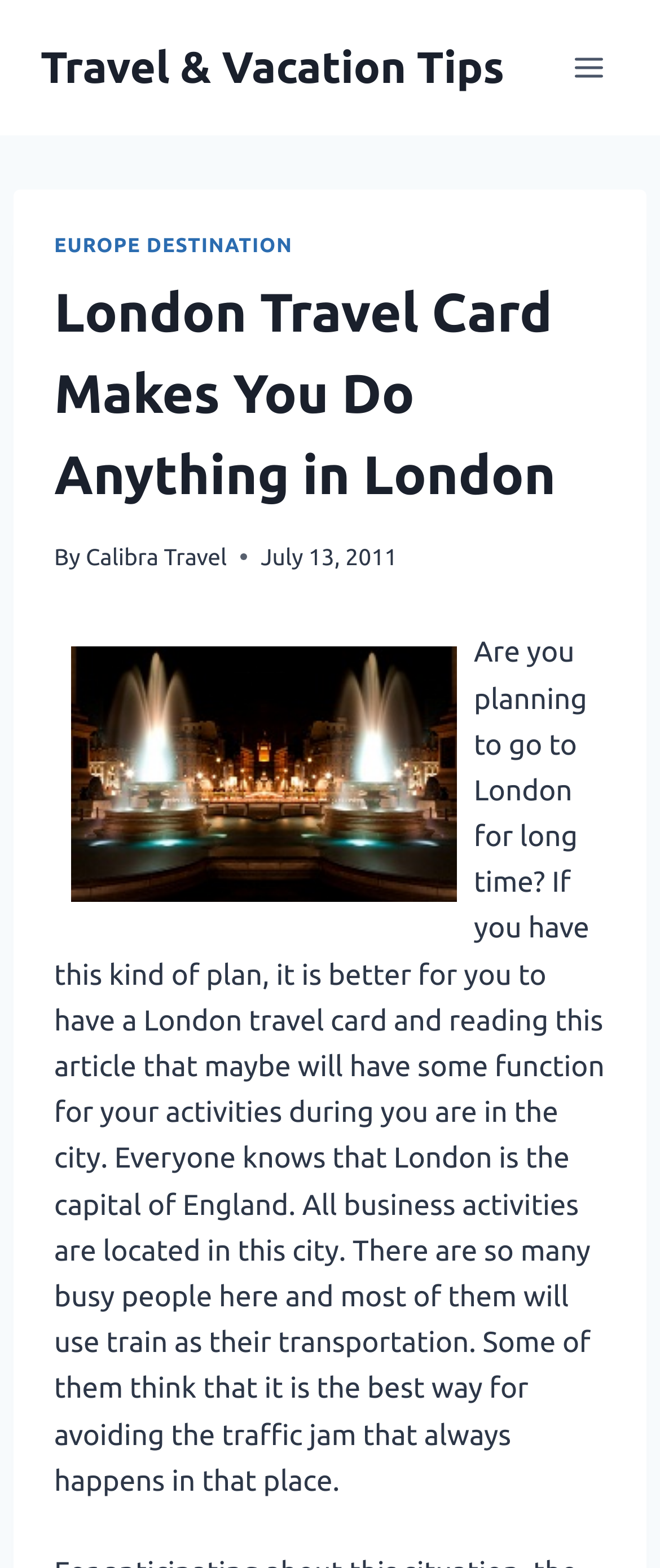By analyzing the image, answer the following question with a detailed response: What is the purpose of having a London travel card?

The text suggests that having a London travel card can be beneficial for one's activities during their stay in the city, implying that it provides some kind of convenience or advantage.